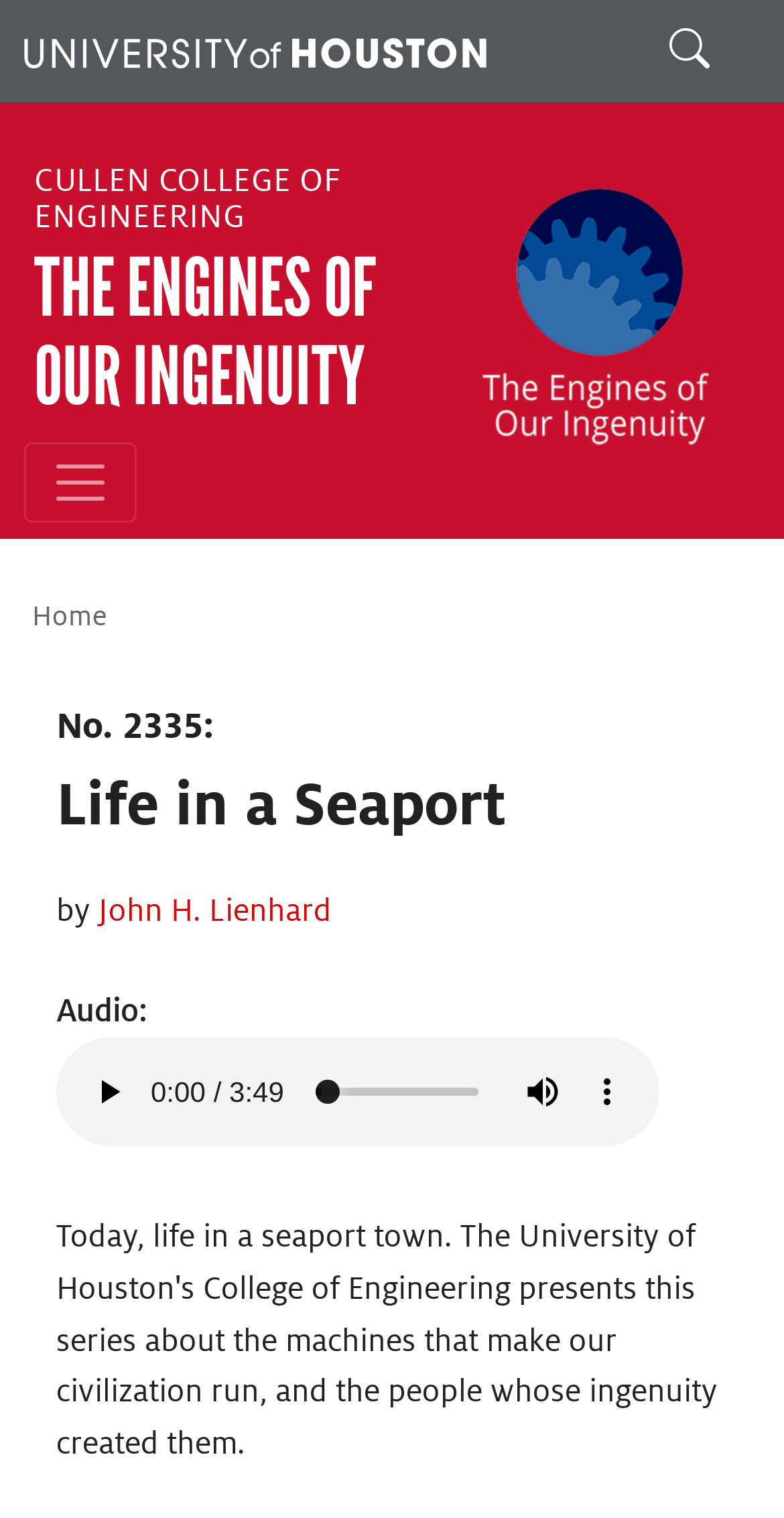What is the function of the button with the text 'Toggle navigation'?
Answer the question based on the image using a single word or a brief phrase.

To expand or collapse navigation